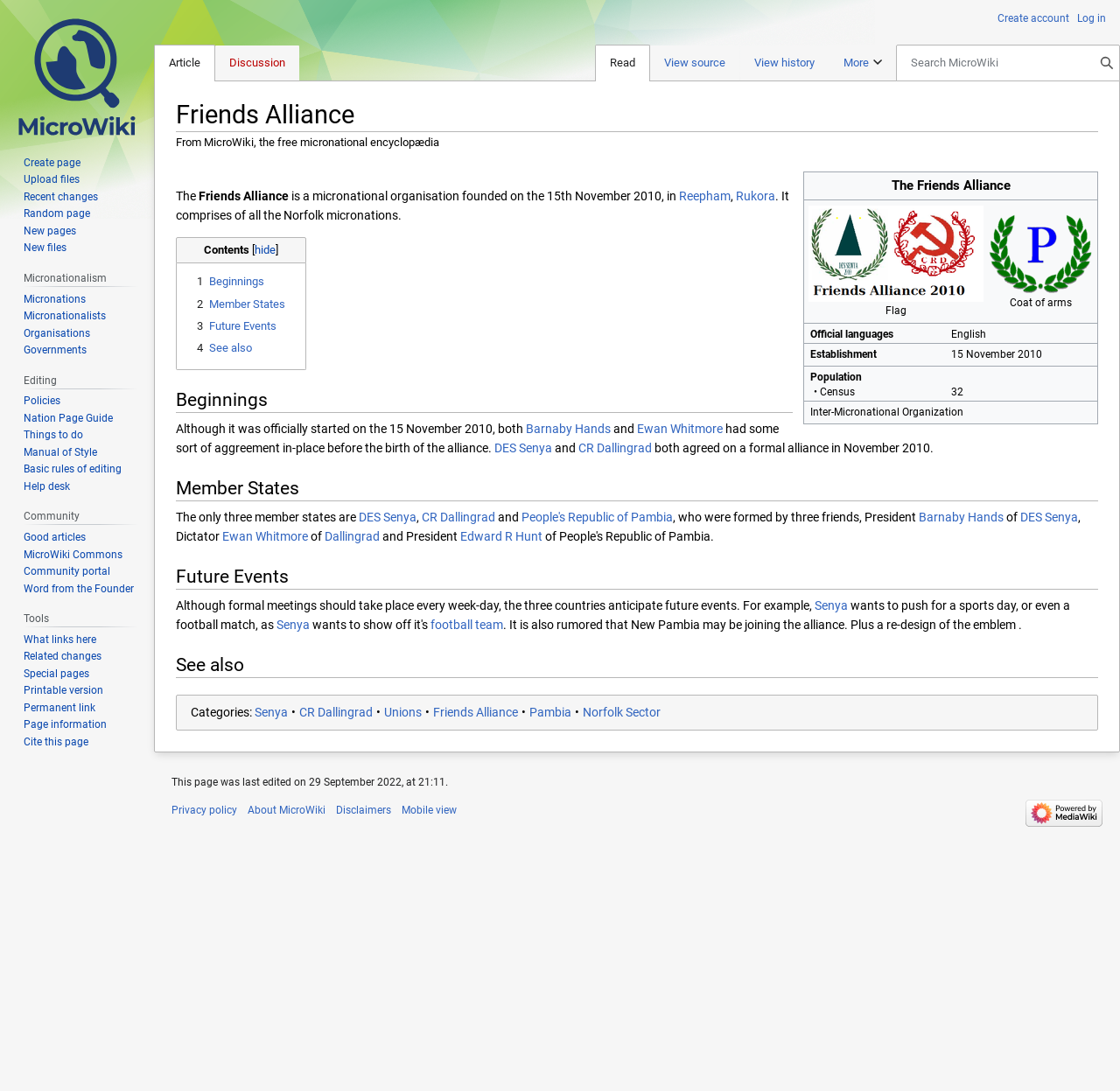What is the name of the micronational organisation?
Please provide a comprehensive answer based on the visual information in the image.

The webpage has a heading 'Friends Alliance' which suggests that it is the name of the micronational organisation being described.